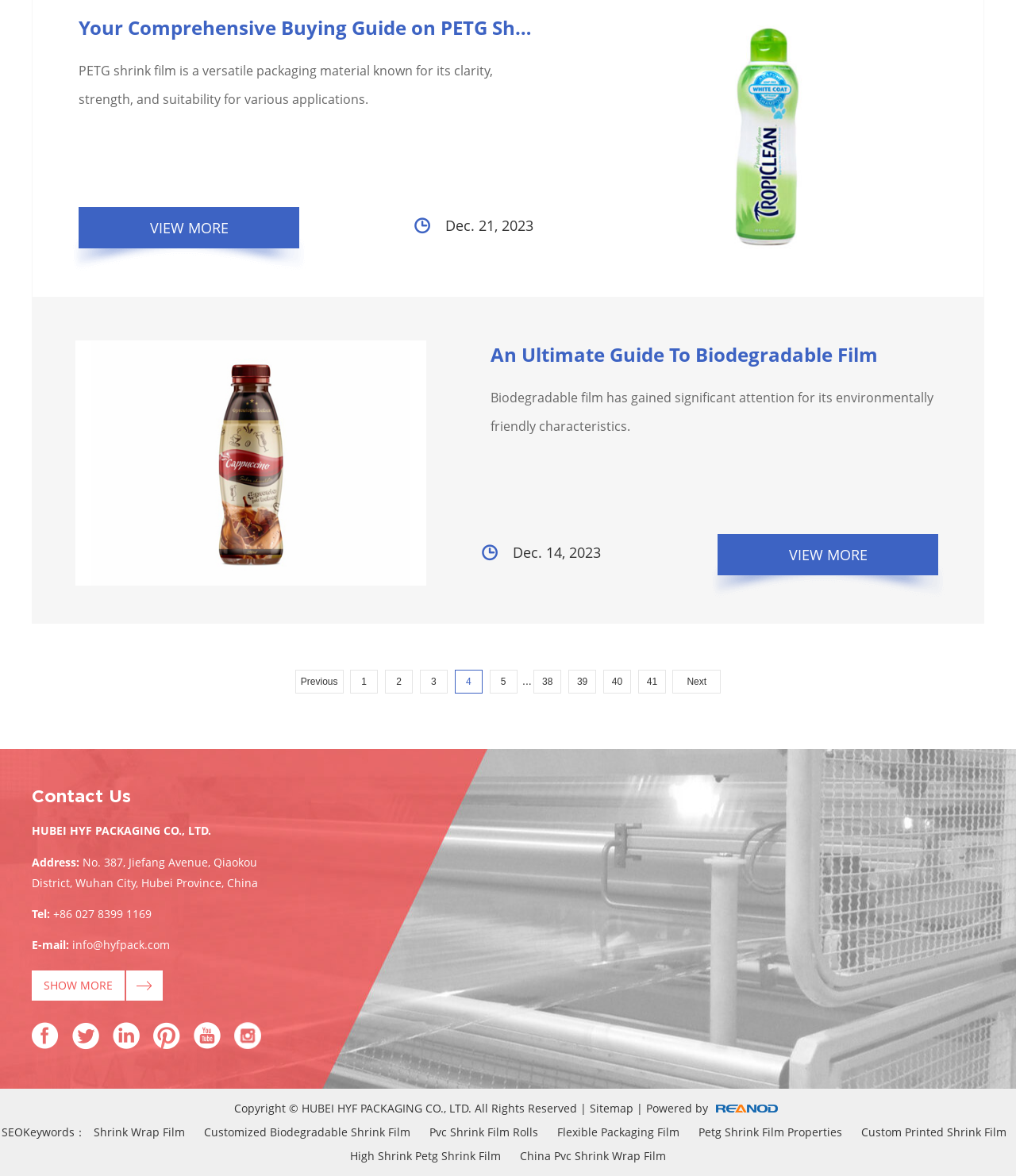Highlight the bounding box coordinates of the element that should be clicked to carry out the following instruction: "Read more about biodegradable film". The coordinates must be given as four float numbers ranging from 0 to 1, i.e., [left, top, right, bottom].

[0.074, 0.289, 0.42, 0.498]